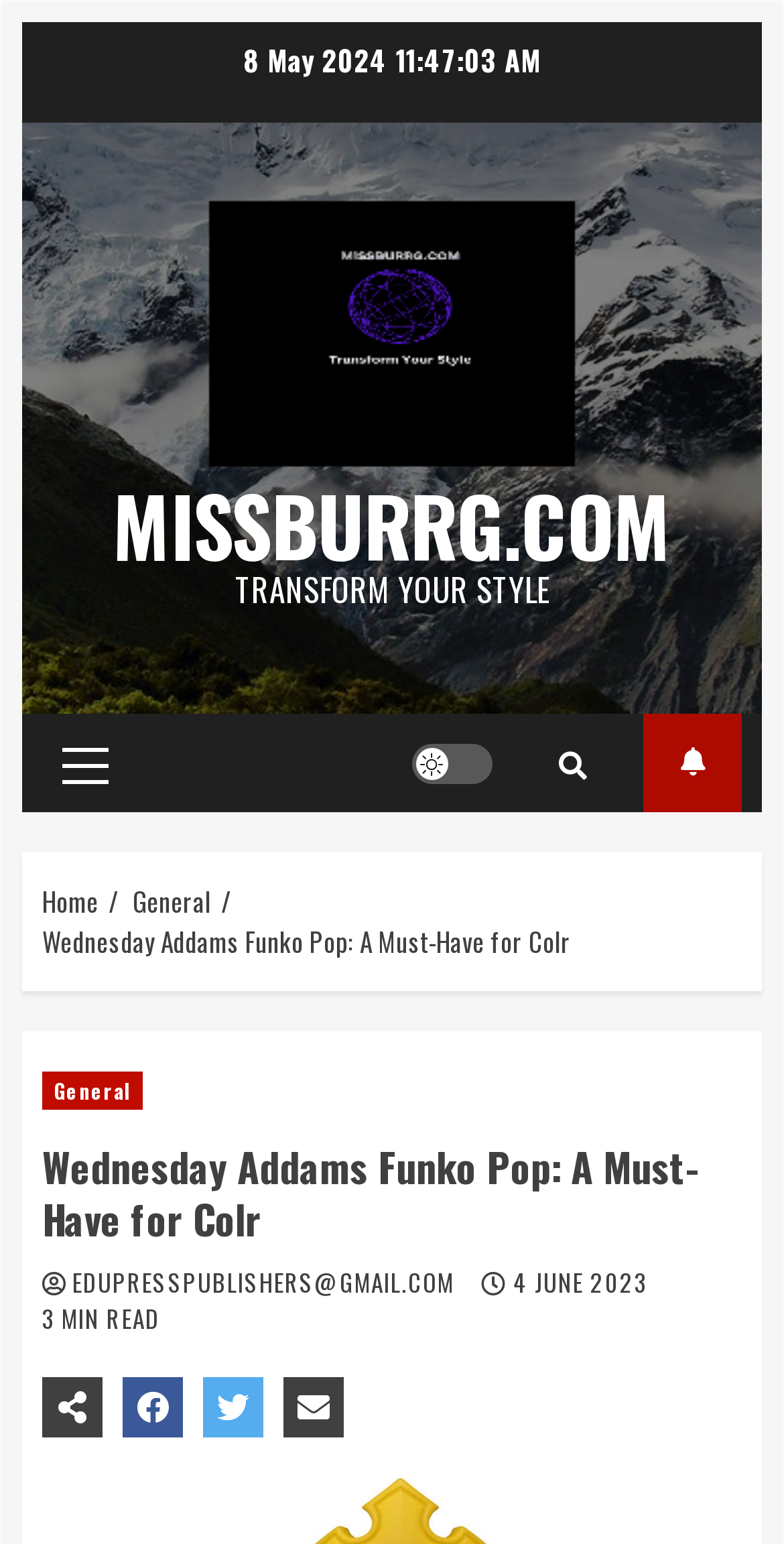What is the estimated reading time of the article?
Using the visual information from the image, give a one-word or short-phrase answer.

3 MIN